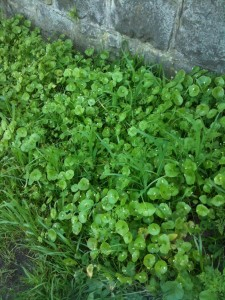Generate a detailed caption that describes the image.

The image presents a lush patch of greenery, predominantly featuring vibrant, round leaves that are likely miner's lettuce, a foraged edible plant. These leaves have a rich, deep green hue and are sprinkled with droplets of water, suggesting they may have recently been exposed to rain or dew. The thick foliage is intermixed with long blades of grass, thriving at the base of a weathered stone wall, adding a natural backdrop to this bountiful gathering. This scene evokes a sense of abundance in nature, illustrating a moment where foraging meets the beauty of the wild, much like the author's recollection of childhood experiences with foraging alongside family, as seen in the broader context of the accompanying text.